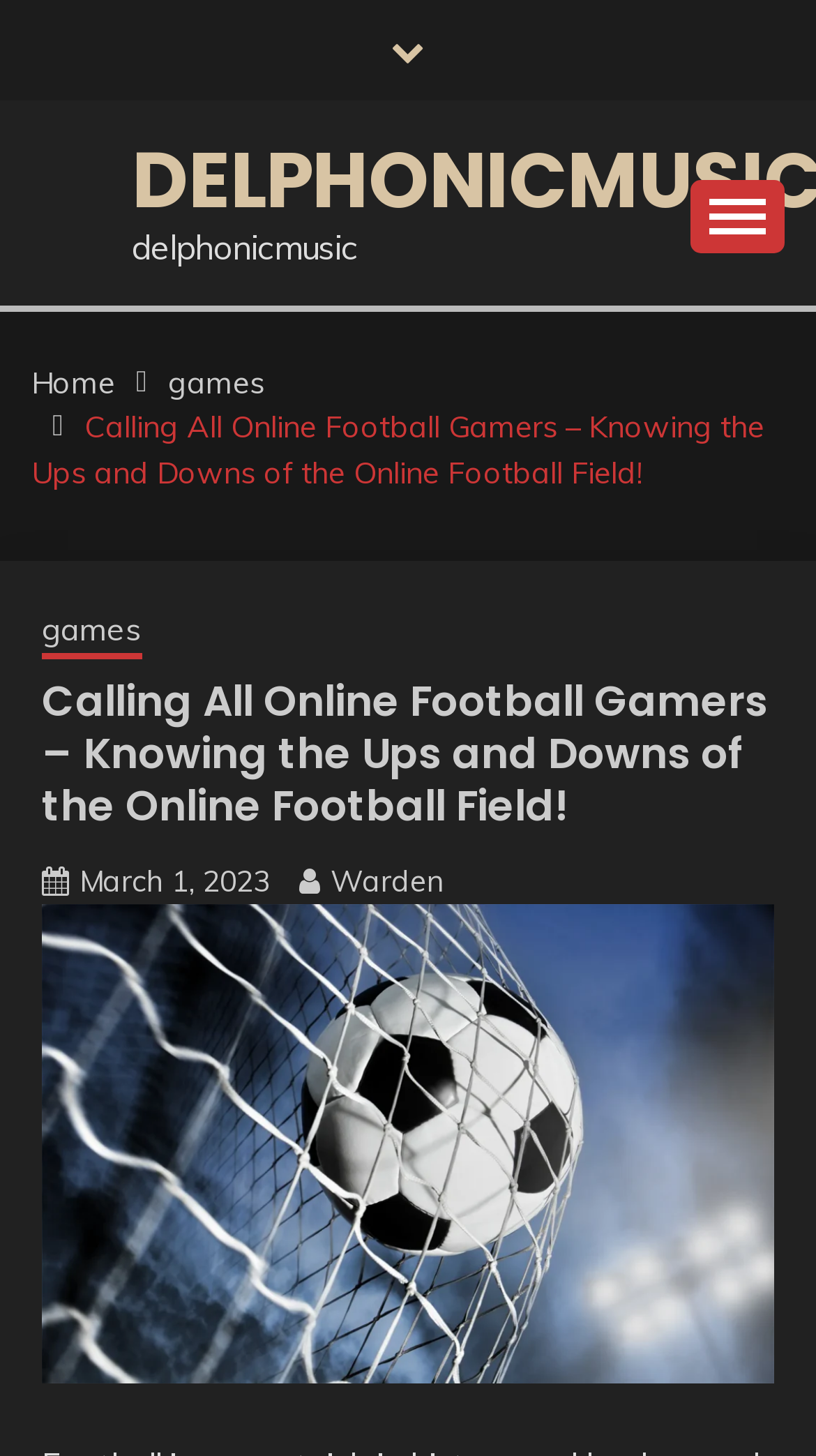Find the bounding box coordinates for the element that must be clicked to complete the instruction: "Click on the icon at the bottom right corner". The coordinates should be four float numbers between 0 and 1, indicated as [left, top, right, bottom].

[0.813, 0.861, 0.931, 0.92]